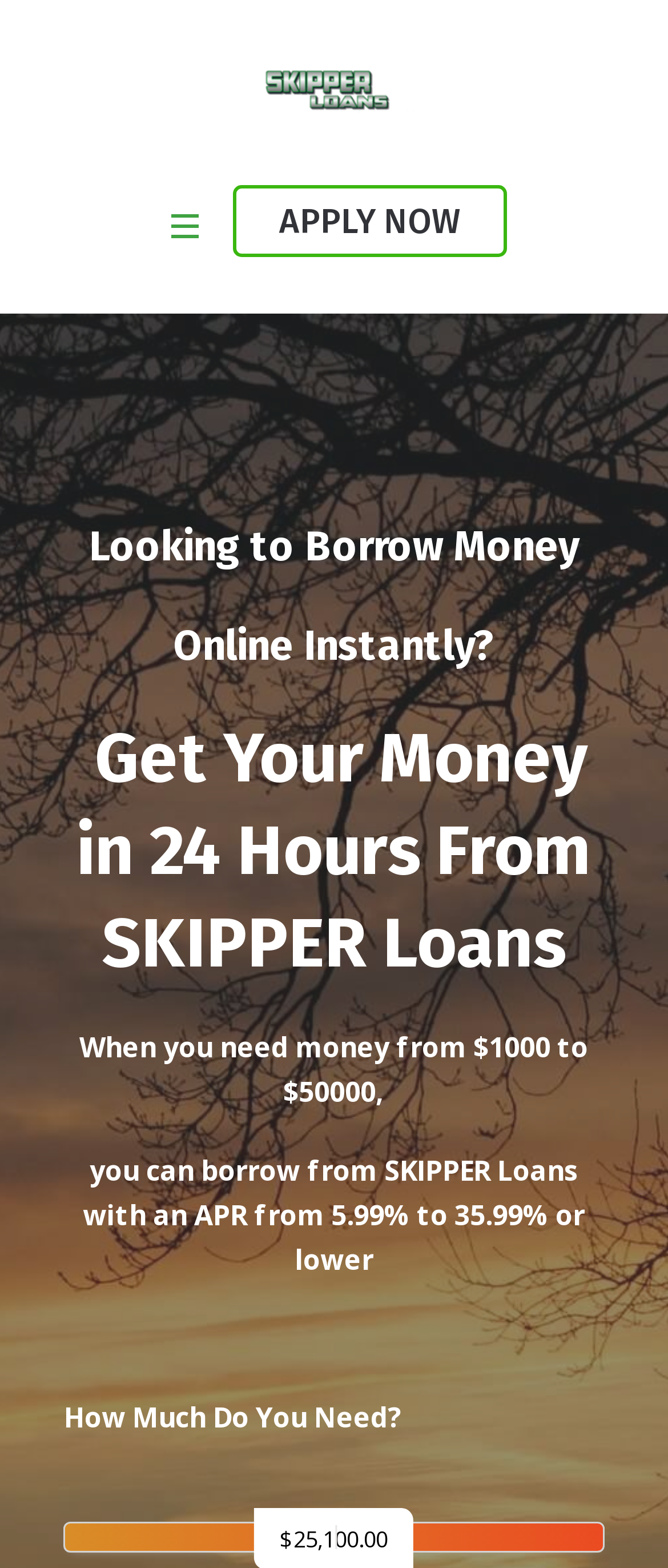What is the range of APR offered by SKIPPER Loans?
Using the information from the image, answer the question thoroughly.

I found the answer by looking at the StaticText element that says 'you can borrow from SKIPPER Loans with an APR from 5.99% to 35.99% or lower'. This text indicates that the range of APR offered by SKIPPER Loans is from 5.99% to 35.99%.